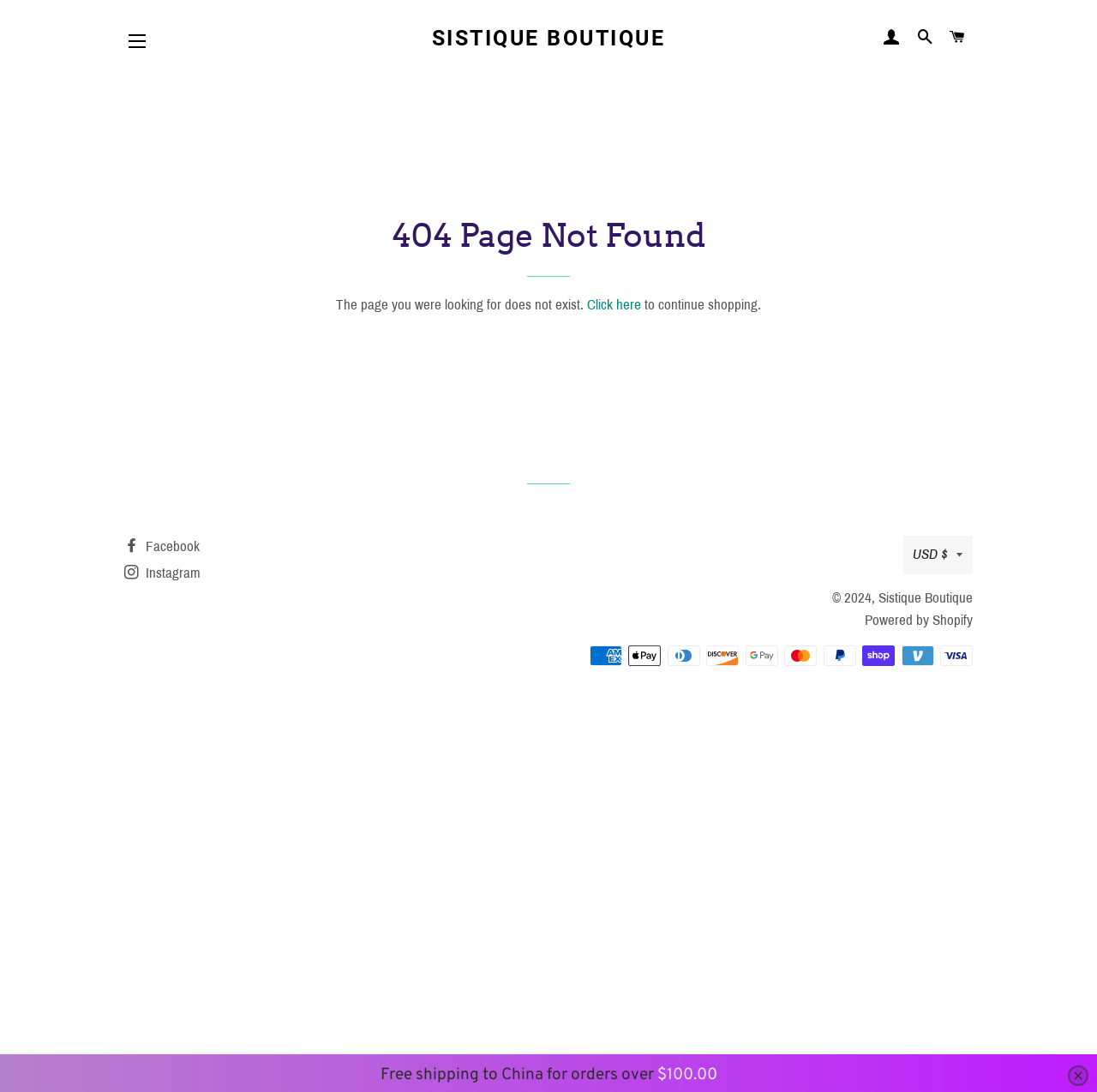Locate and extract the headline of this webpage.

404 Page Not Found